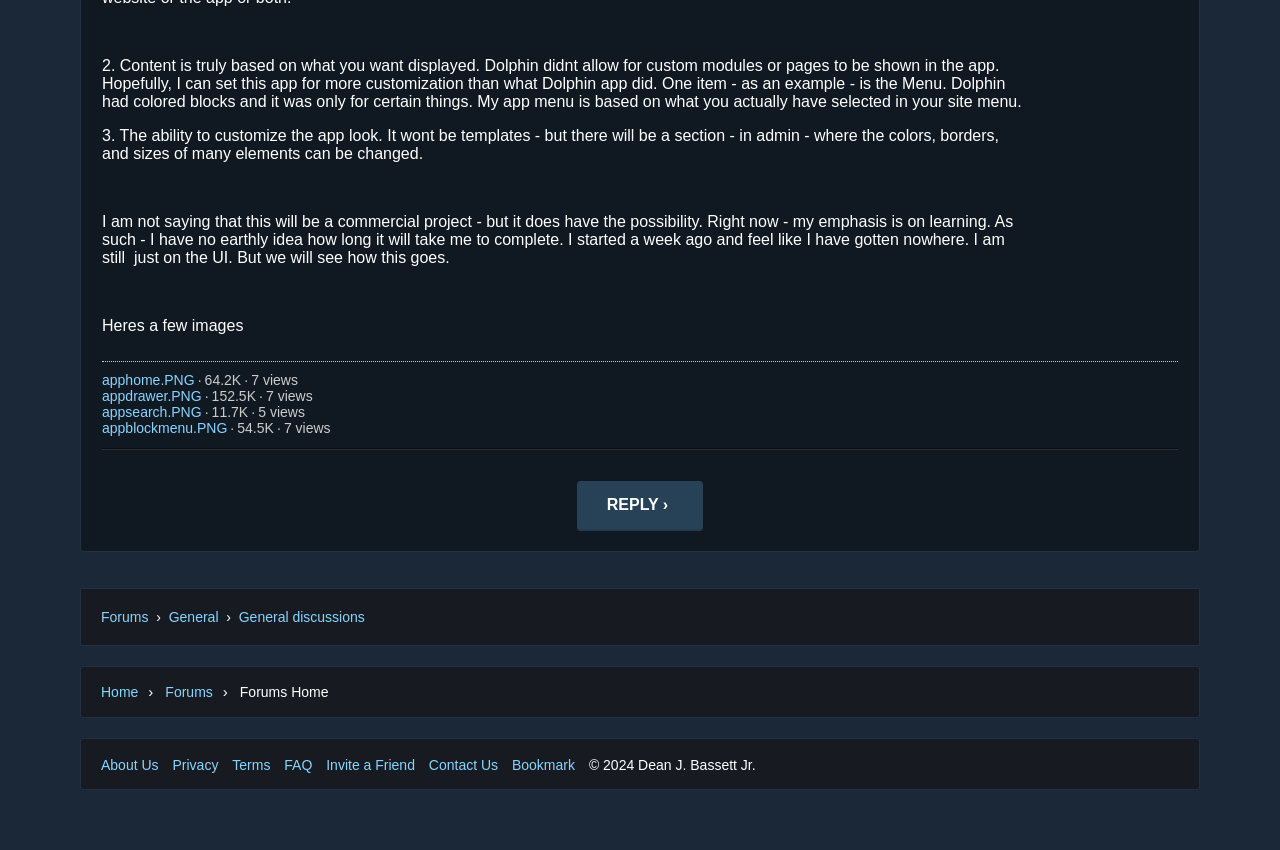What is the size of the apphome.PNG image?
Give a single word or phrase as your answer by examining the image.

64.2K